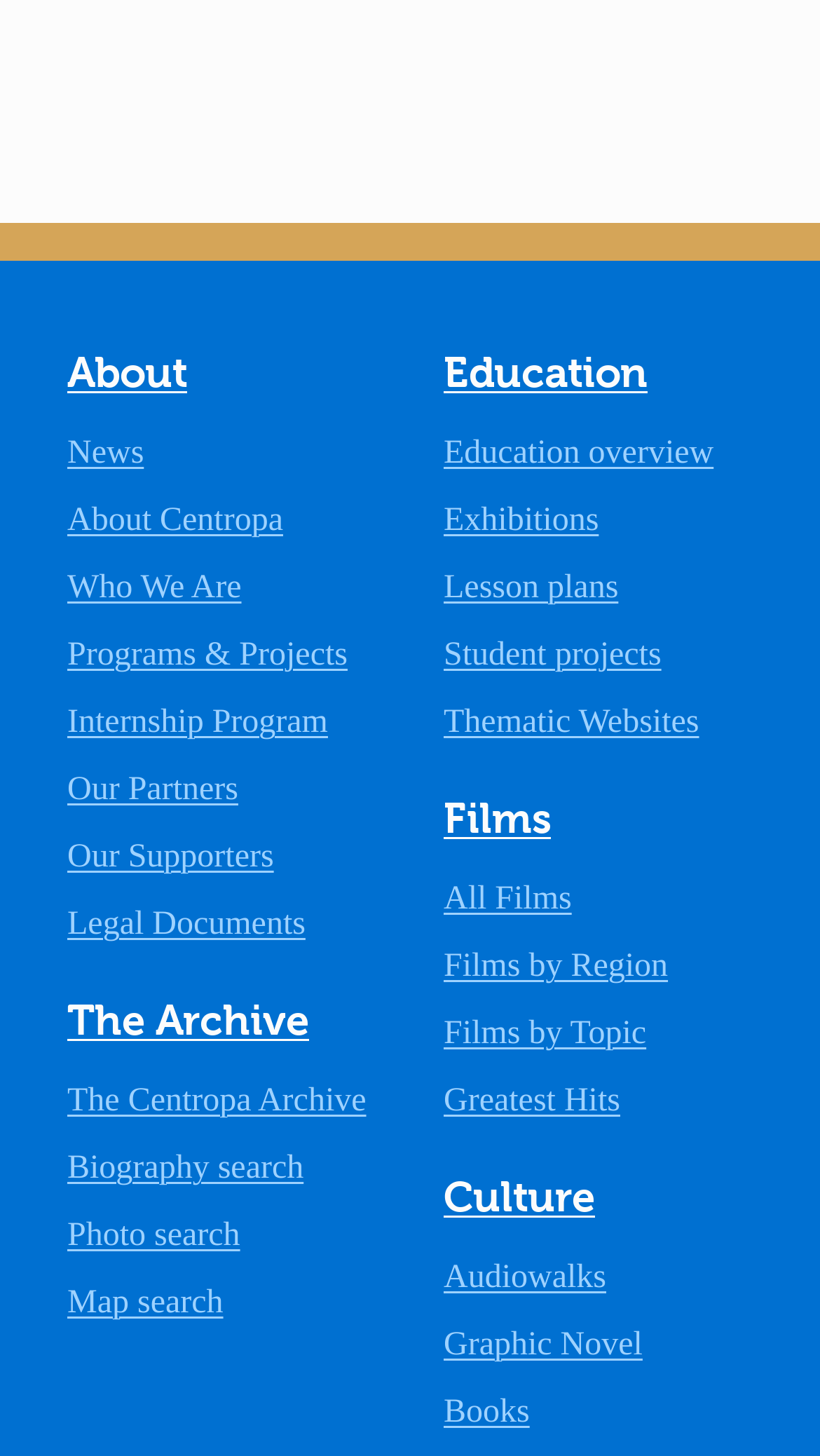Answer the question below with a single word or a brief phrase: 
How many links are under the 'Films' button?

3